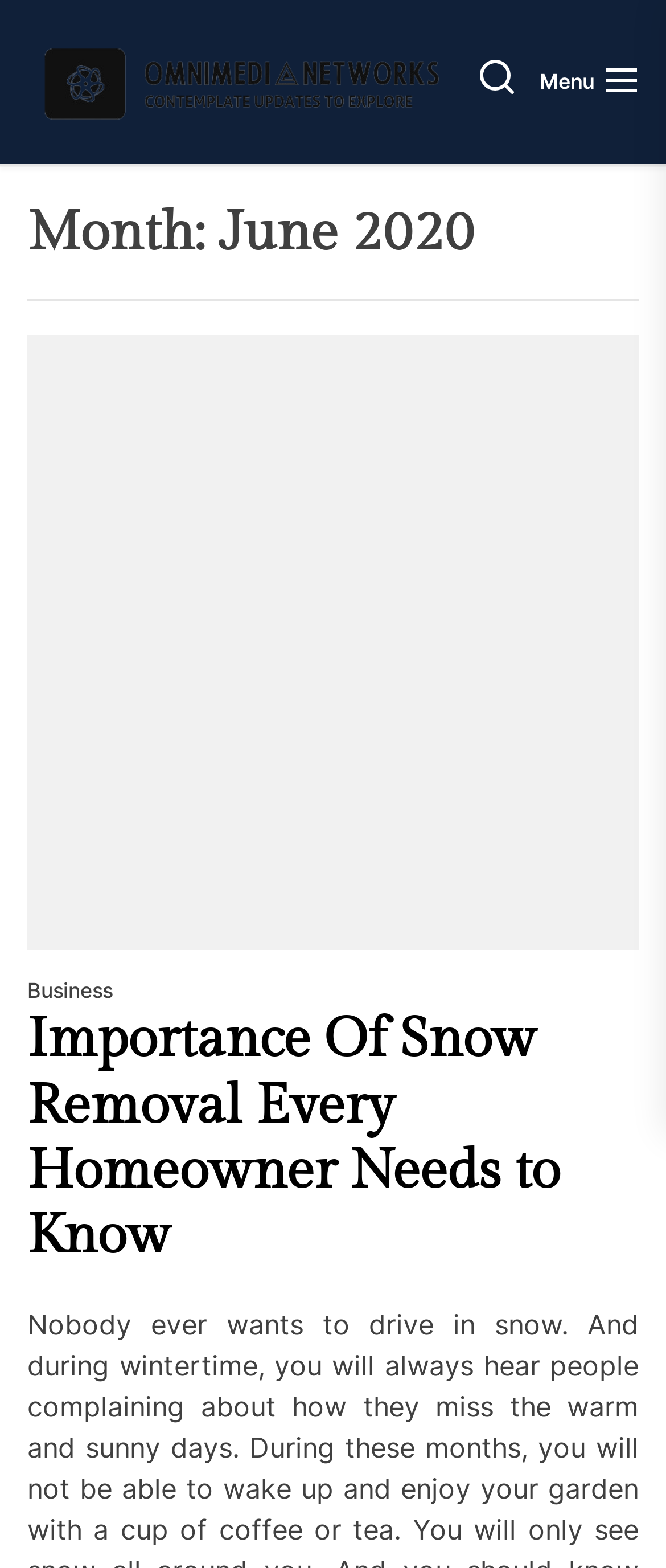Explain the webpage in detail.

The webpage is titled "June 2020 - Omni Media Networks" and features a prominent link to "Omni Media Networks" at the top left, accompanied by an image with the same name. 

To the right of the image, there are two buttons, one empty and the other labeled "Menu". 

Below the top section, a heading "Month: June 2020" is displayed, spanning the entire width of the page. 

Underneath the heading, there is a section with a link to "Business" on the left, and a heading "Importance Of Snow Removal Every Homeowner Needs to Know" to its right. This heading is accompanied by a link with the same title, which takes up most of the width of the page.